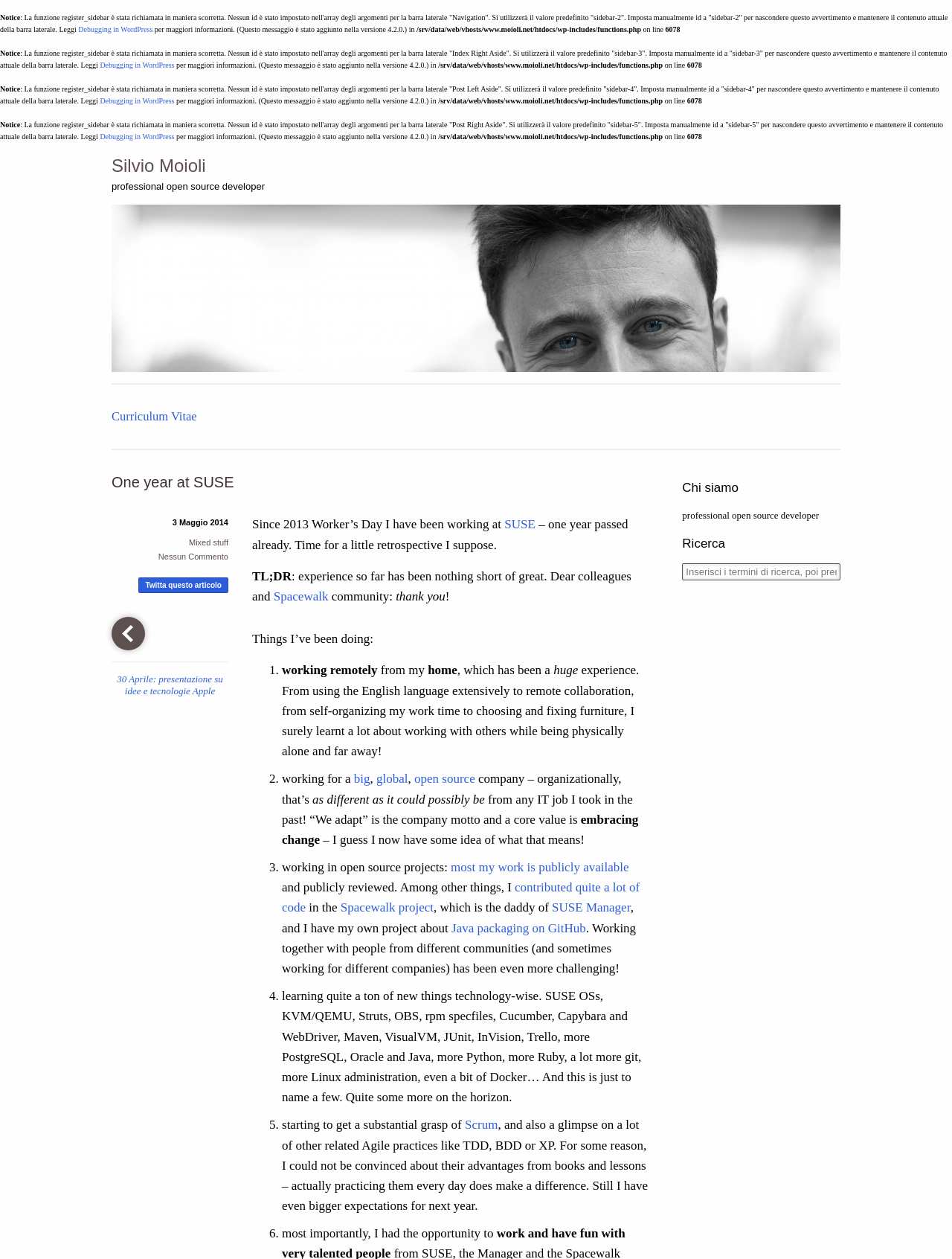Produce an elaborate caption capturing the essence of the webpage.

The webpage is about Silvio Moioli, a professional open source developer, and his one-year experience working at SUSE. The page is divided into sections, with a heading "One year at SUSE" at the top. 

At the top left, there is a notice section with multiple error messages related to the register_sidebar function in WordPress. These notices are stacked on top of each other, taking up a significant portion of the top section of the page.

Below the notice section, there is a brief introduction to Silvio Moioli, with a link to his name and a description of himself as a professional open source developer. 

The main content of the page is a retrospective of Silvio's one-year experience at SUSE. The text is divided into sections, with headings and bullet points. The content describes his experience working remotely, working for a big global open source company, and working on open source projects. He also mentions the various technologies he has learned during his time at SUSE.

There are several links throughout the text, including links to SUSE, Spacewalk, and Silvio's own project on GitHub. The text is written in a conversational tone, with Silvio reflecting on his experience and the lessons he has learned.